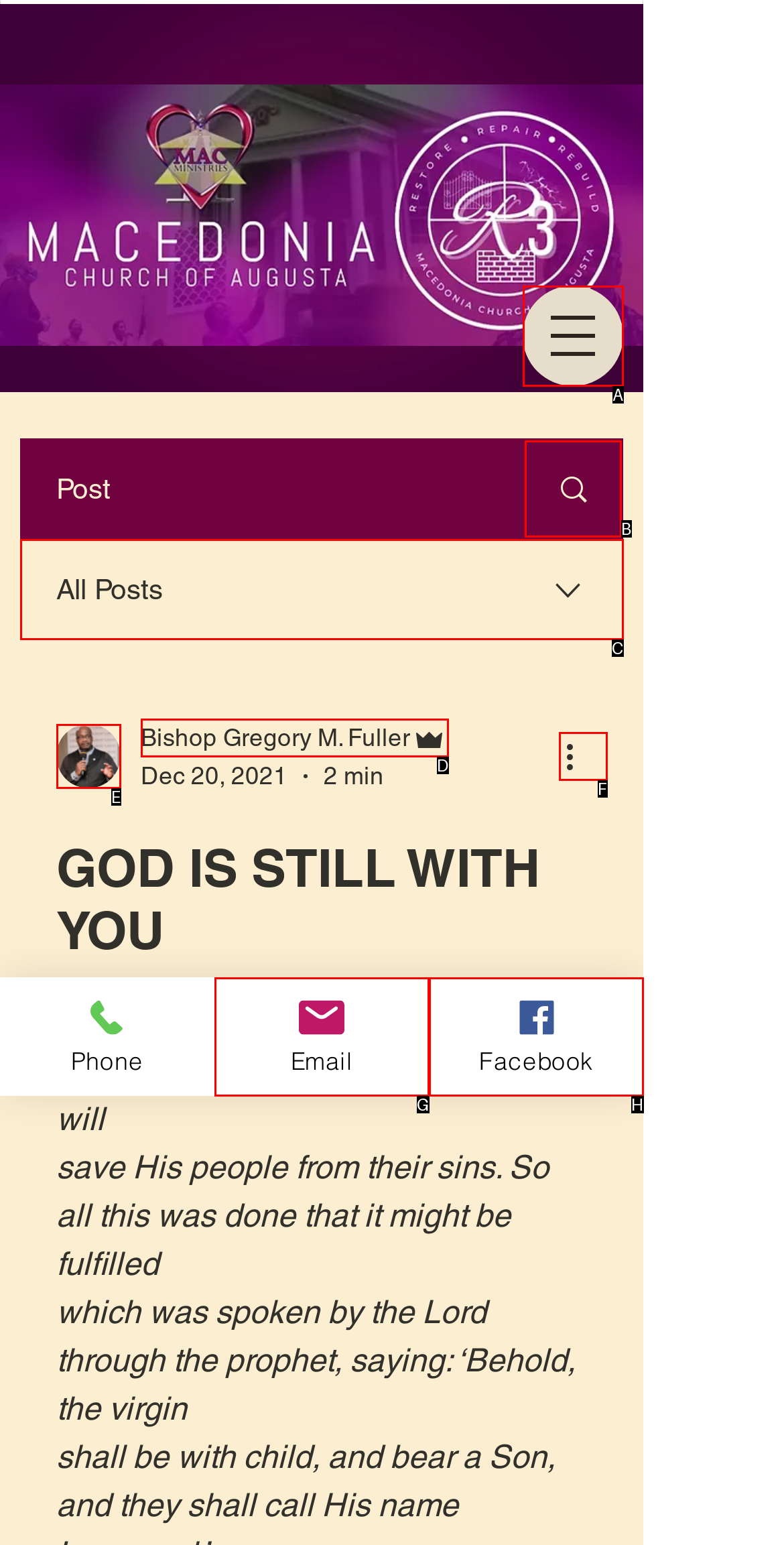Tell me which letter corresponds to the UI element that will allow you to Select an option from the combobox. Answer with the letter directly.

C